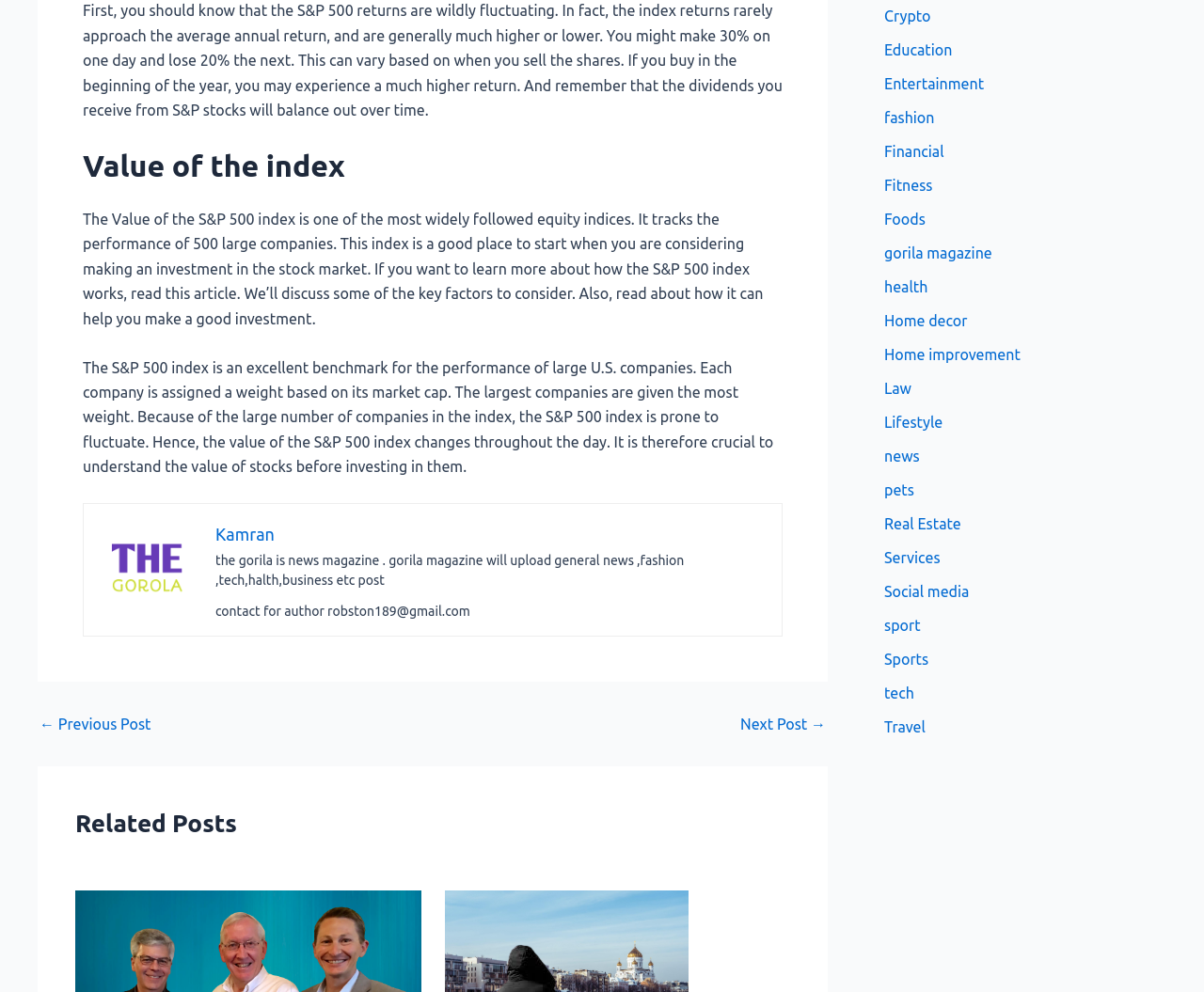Using the details from the image, please elaborate on the following question: Is the value of the S&P 500 index constant?

The static text elements on the webpage mention that the value of the S&P 500 index changes throughout the day, and it is prone to fluctuate due to the large number of companies in the index. Therefore, it can be concluded that the value of the S&P 500 index is not constant.